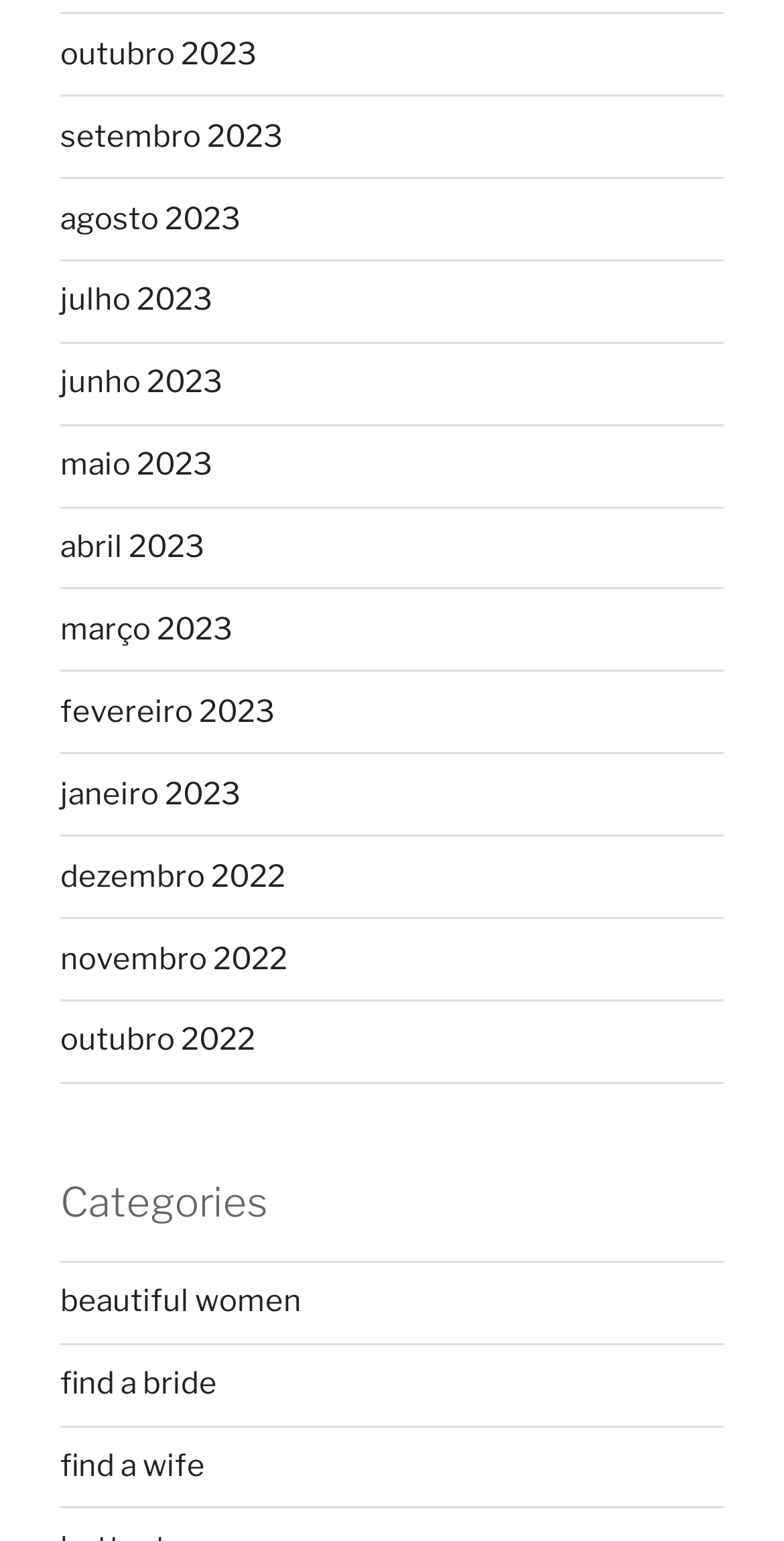Based on what you see in the screenshot, provide a thorough answer to this question: What is the earliest month listed?

I checked the list of months and found that 'dezembro 2022' has the largest y-coordinate value, indicating it is located at the bottom of the list, which means it is the earliest month listed.